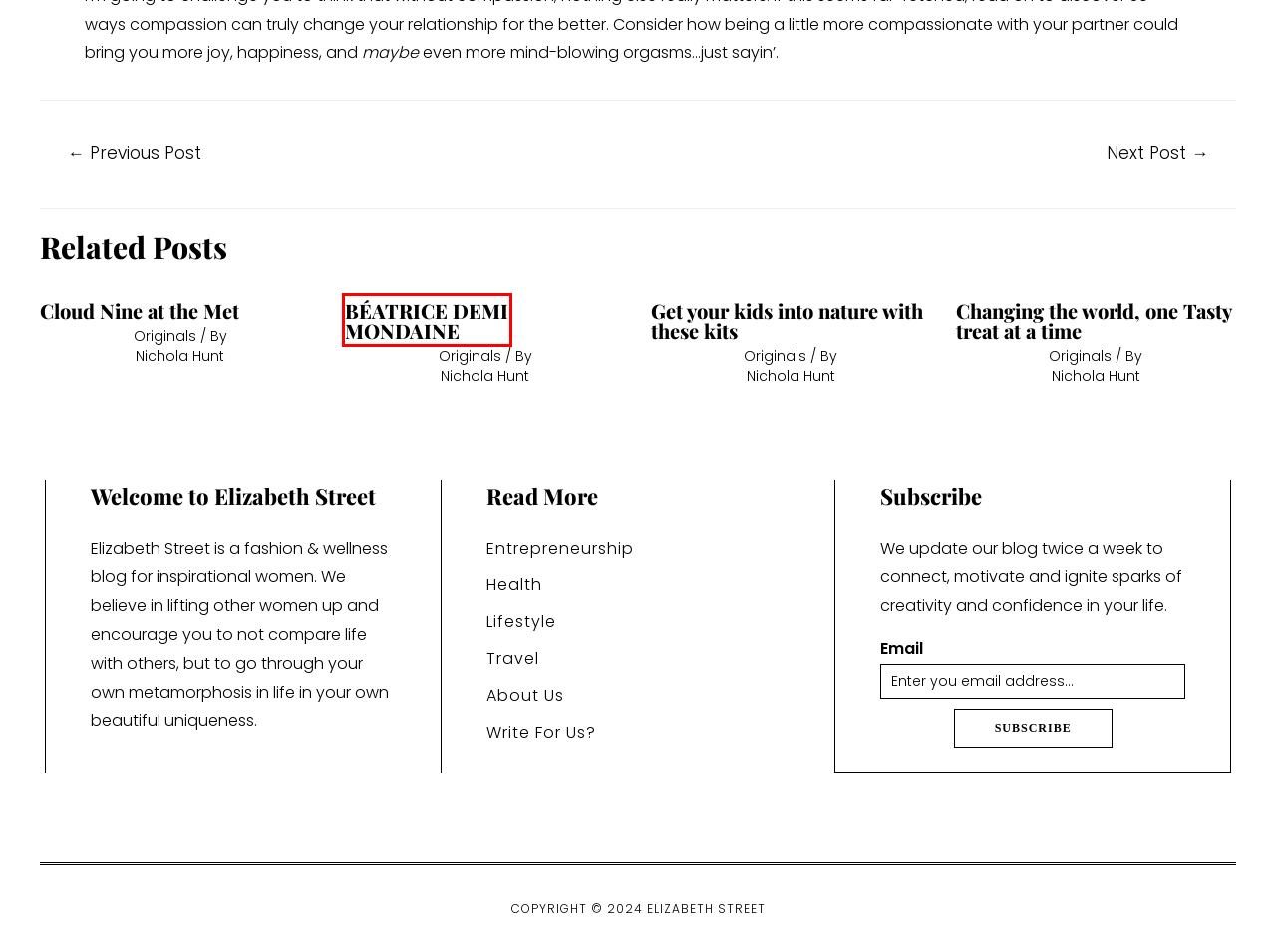Consider the screenshot of a webpage with a red bounding box around an element. Select the webpage description that best corresponds to the new page after clicking the element inside the red bounding box. Here are the candidates:
A. About Us | Elizabeth Street
B. Write For us? | Elizabeth Street
C. 12 Classic Bad Money Habits—and How to Bust 'Em
D. Health Archives | Elizabeth Street
E. Get your kids into nature with these kits
F. Changing the world, one Tasty treat at a time
G. BÉATRICE DEMI MONDAINE
H. Travel Archives | Elizabeth Street

G